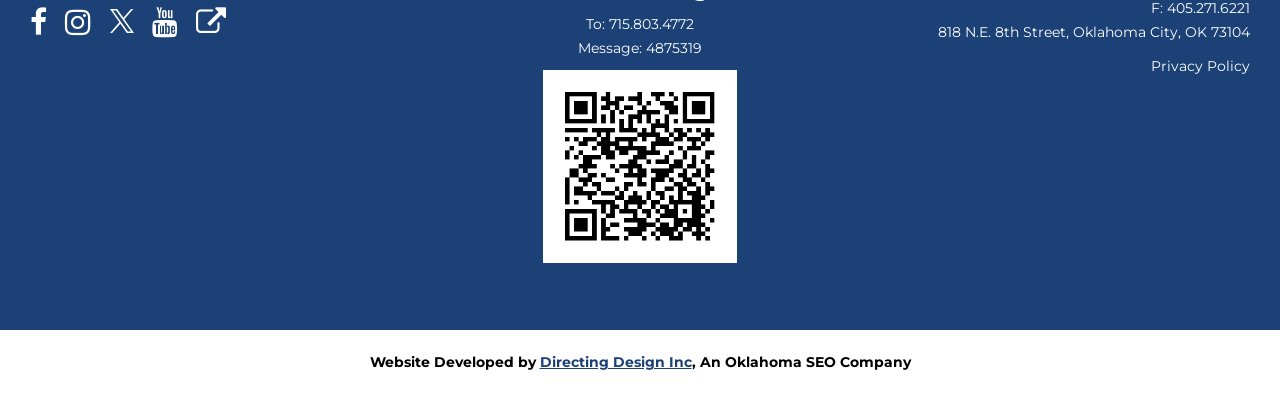From the element description: "Directing Design Inc", extract the bounding box coordinates of the UI element. The coordinates should be expressed as four float numbers between 0 and 1, in the order [left, top, right, bottom].

[0.421, 0.875, 0.54, 0.919]